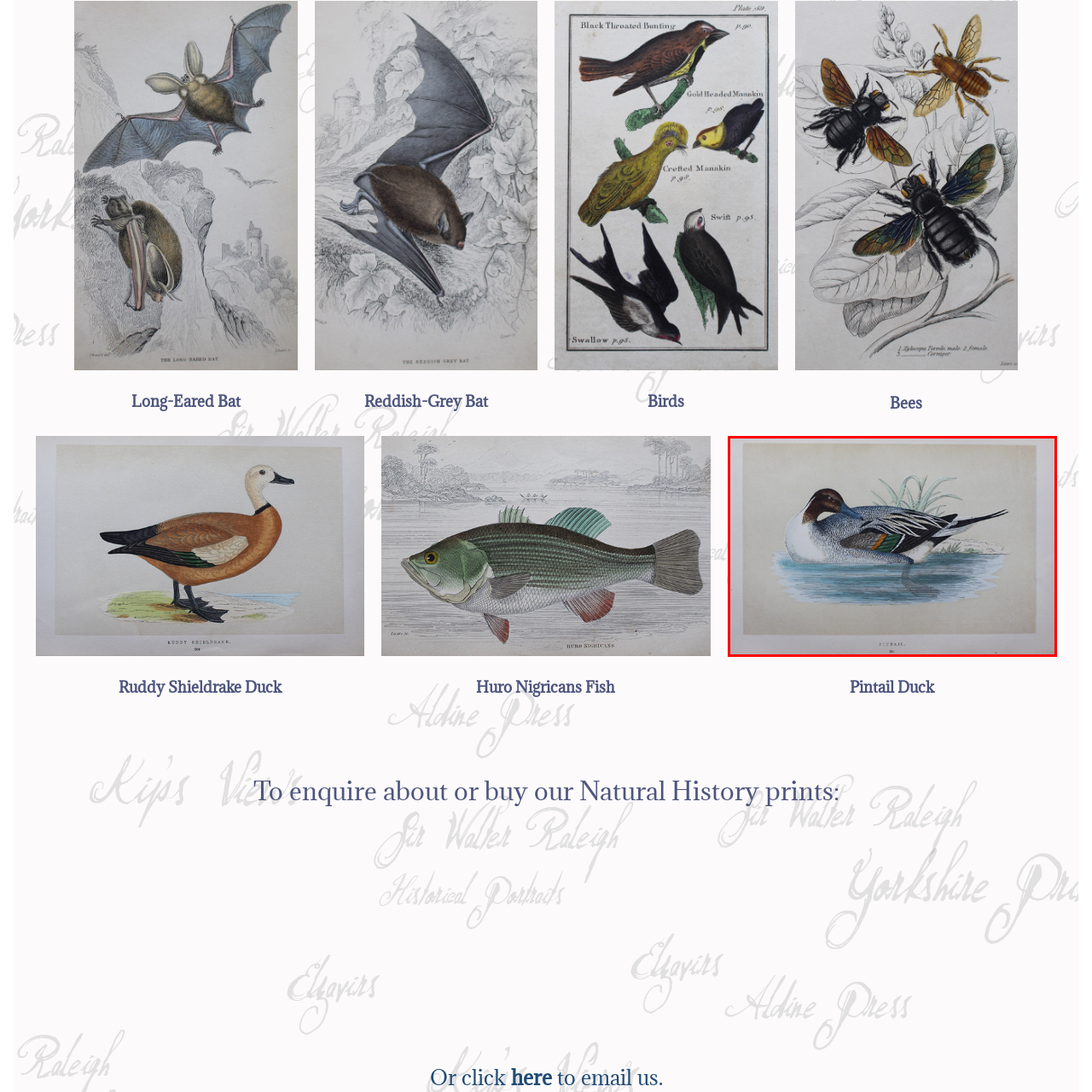What is surrounding the duck in the background?
Please examine the image within the red bounding box and provide your answer using just one word or phrase.

Gentle hints of green aquatic vegetation